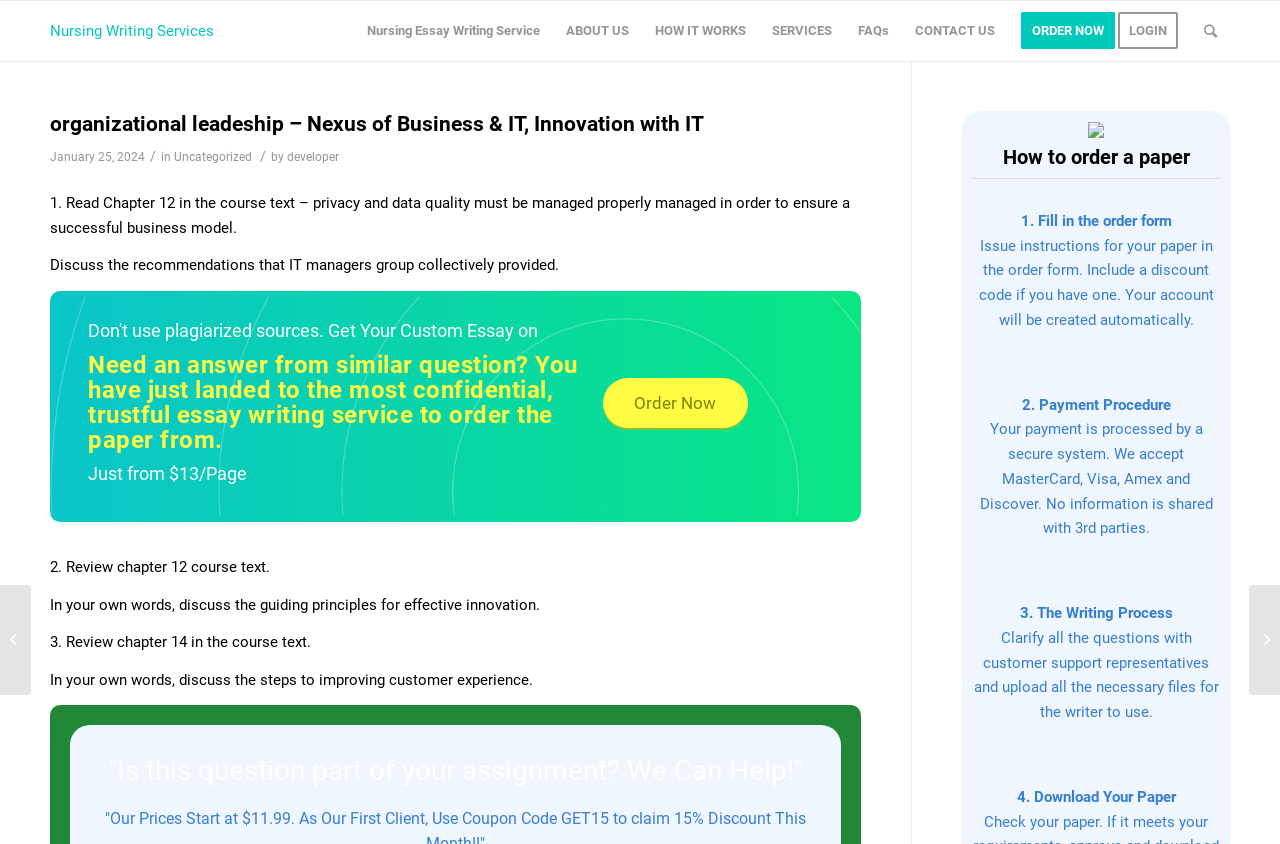Please identify the bounding box coordinates of the element's region that needs to be clicked to fulfill the following instruction: "Read 'How to order a paper'". The bounding box coordinates should consist of four float numbers between 0 and 1, i.e., [left, top, right, bottom].

[0.76, 0.173, 0.953, 0.199]